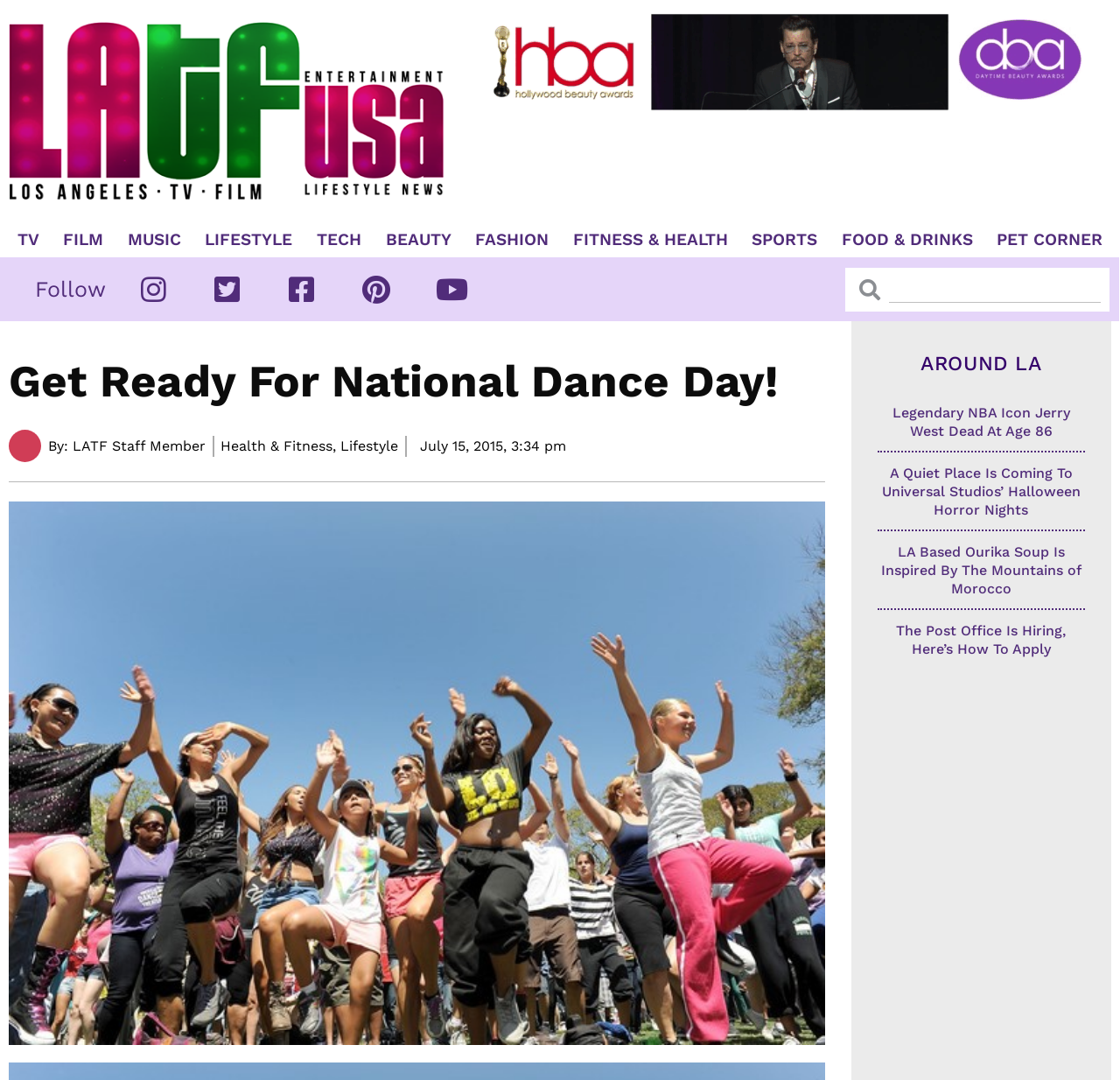What is the title of the first article in the 'AROUND LA' section?
Please provide a full and detailed response to the question.

The first article in the 'AROUND LA' section has a heading 'Legendary NBA Icon Jerry West Dead At Age 86', which is also a link.